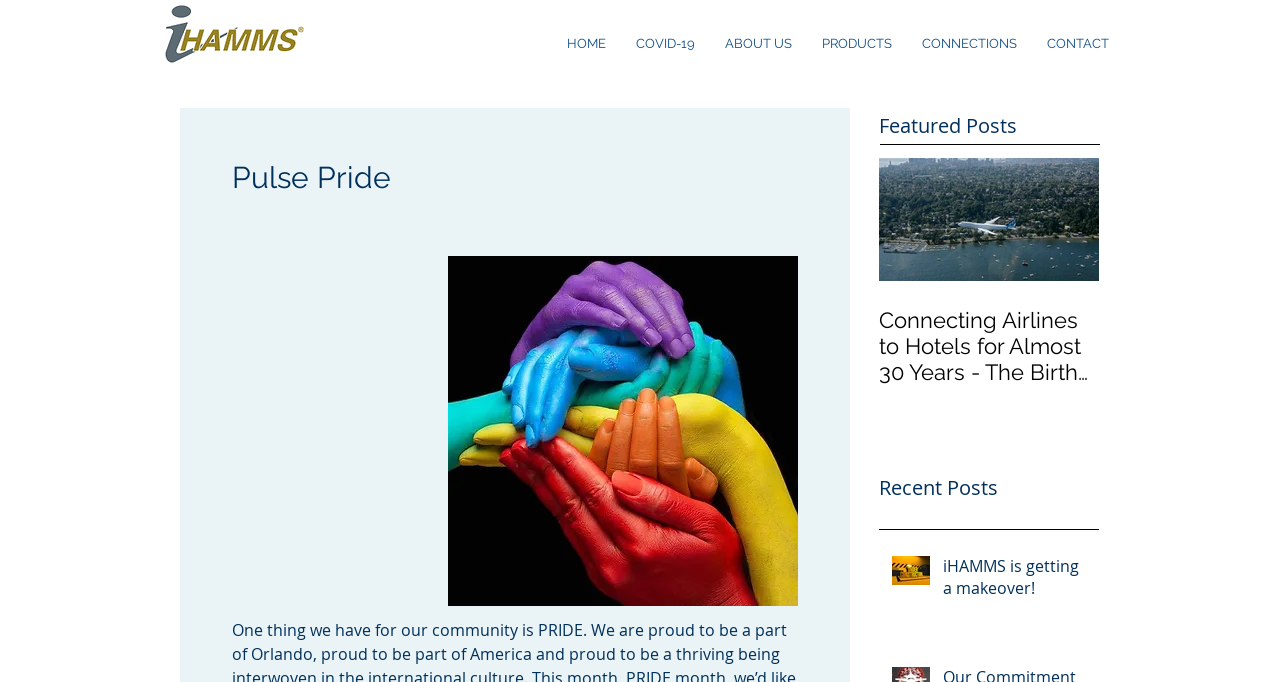Using the format (top-left x, top-left y, bottom-right x, bottom-right y), provide the bounding box coordinates for the described UI element. All values should be floating point numbers between 0 and 1: iHAMMS is getting a makeover!

[0.737, 0.813, 0.849, 0.891]